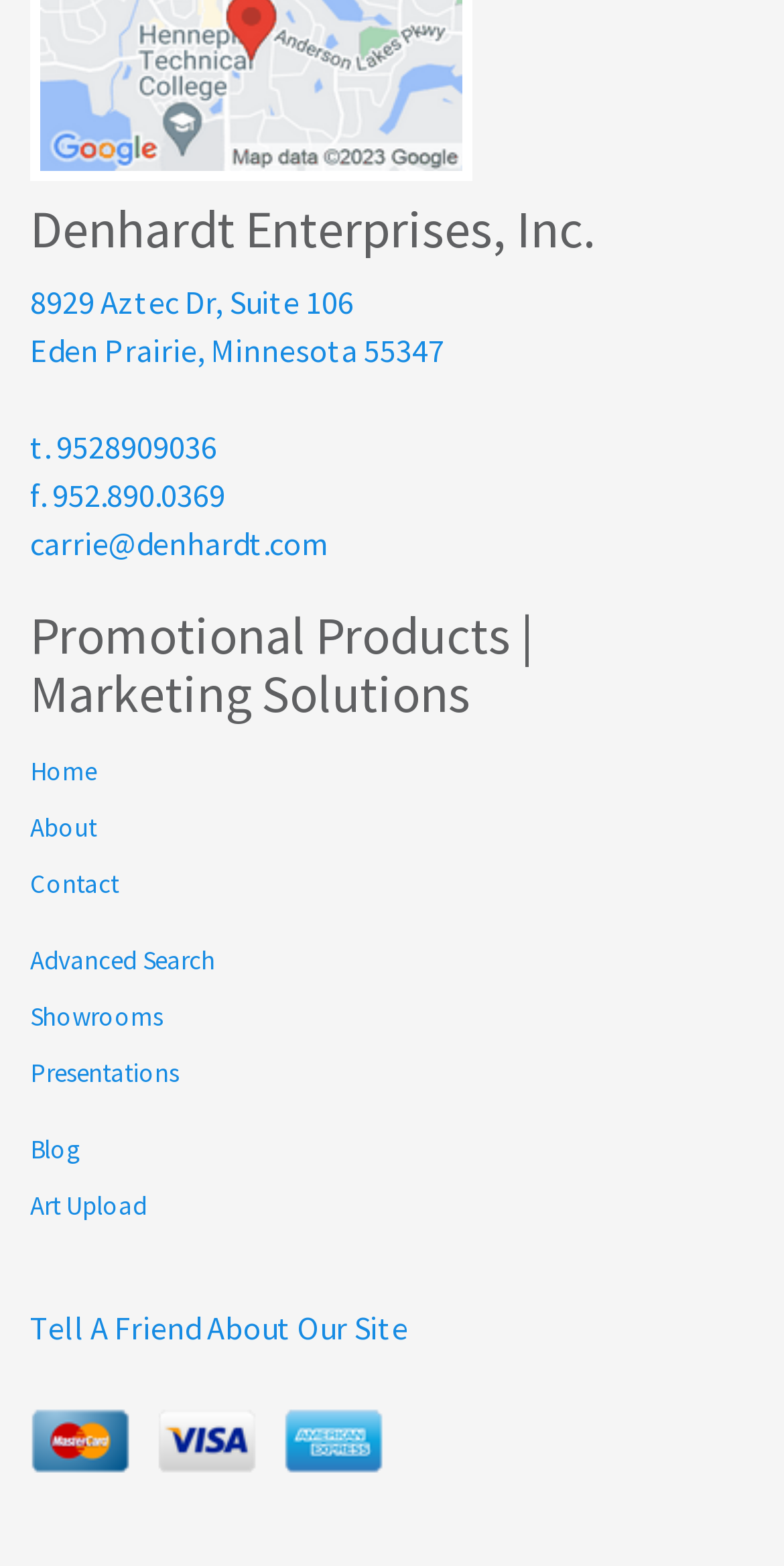Please identify the bounding box coordinates of the element's region that needs to be clicked to fulfill the following instruction: "Upload art". The bounding box coordinates should consist of four float numbers between 0 and 1, i.e., [left, top, right, bottom].

[0.038, 0.752, 0.962, 0.788]